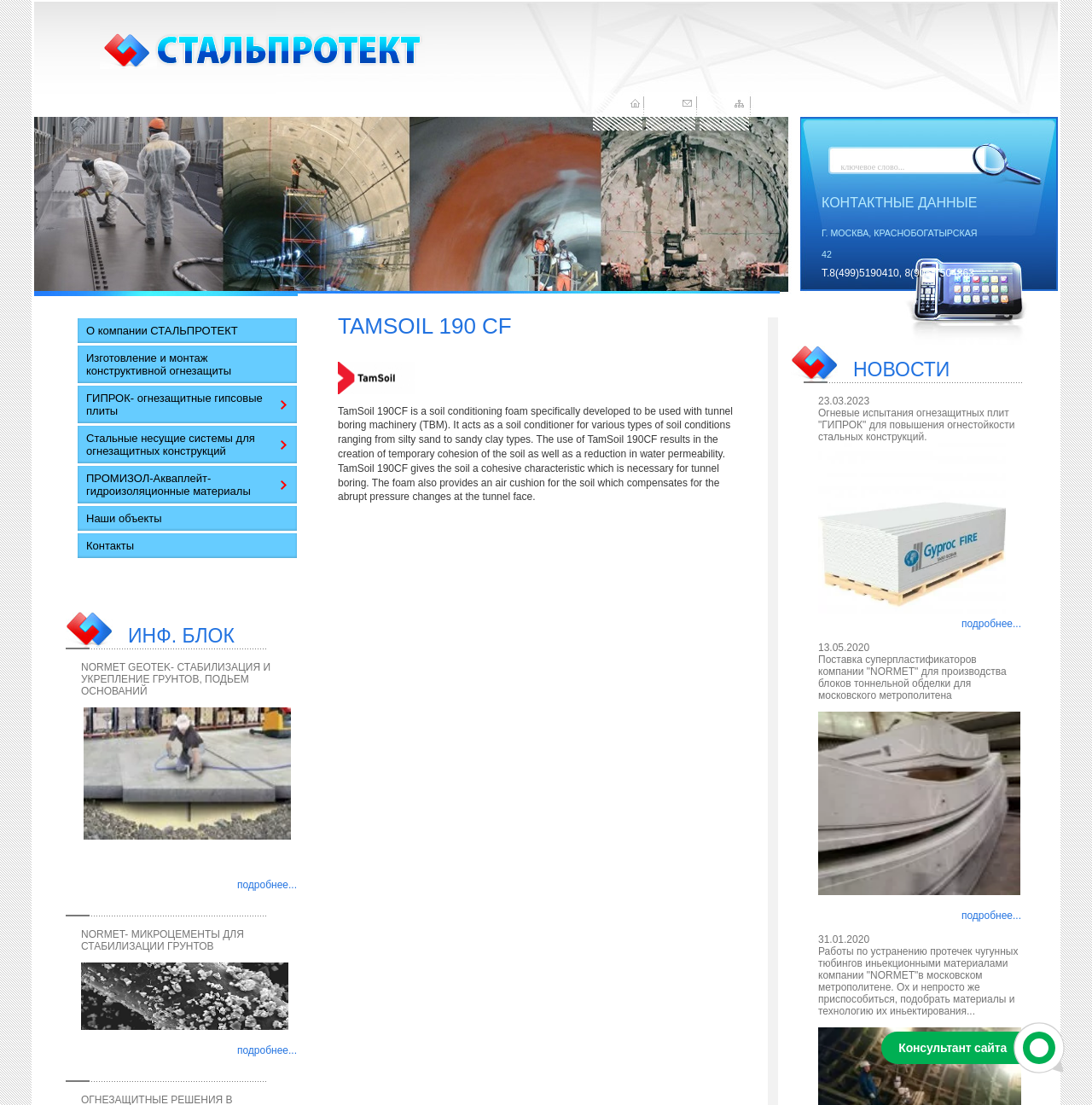Create an elaborate caption that covers all aspects of the webpage.

The webpage is about TamSoil 190 CF, a product or company related to construction and building materials. At the top, there is a logo image and a table with three columns, each containing a link and an image. Below this table, there is a section with a heading "TAMSOIL 190 CF" and an image.

The main content of the page is divided into two sections. The first section has a table with a keyword "ключевое слово" and contact information, including an address, phone numbers, and an email address. There is also a button and a textbox, possibly for sending a message or making an inquiry. Below this table, there is a section with a heading "КОНТАКТНЫЕ ДАННЫЕ" and several lines of text with contact information.

The second section appears to be a list of articles or news items, each with a title, a brief description, and an image. The titles include "О компании СТАЛЬПРОТЕКТ", "Изготовление и монтаж конструктивной огнезащиты", and "Поставка суперпластификаторов компании 'NORMET' для производства блоков тоннельной обделки для московского метрополитена". Each article has a "подробнее..." link, which likely leads to a more detailed page.

At the bottom of the page, there is a link "Консультант сайта" with an image, possibly leading to a consultant or support page.